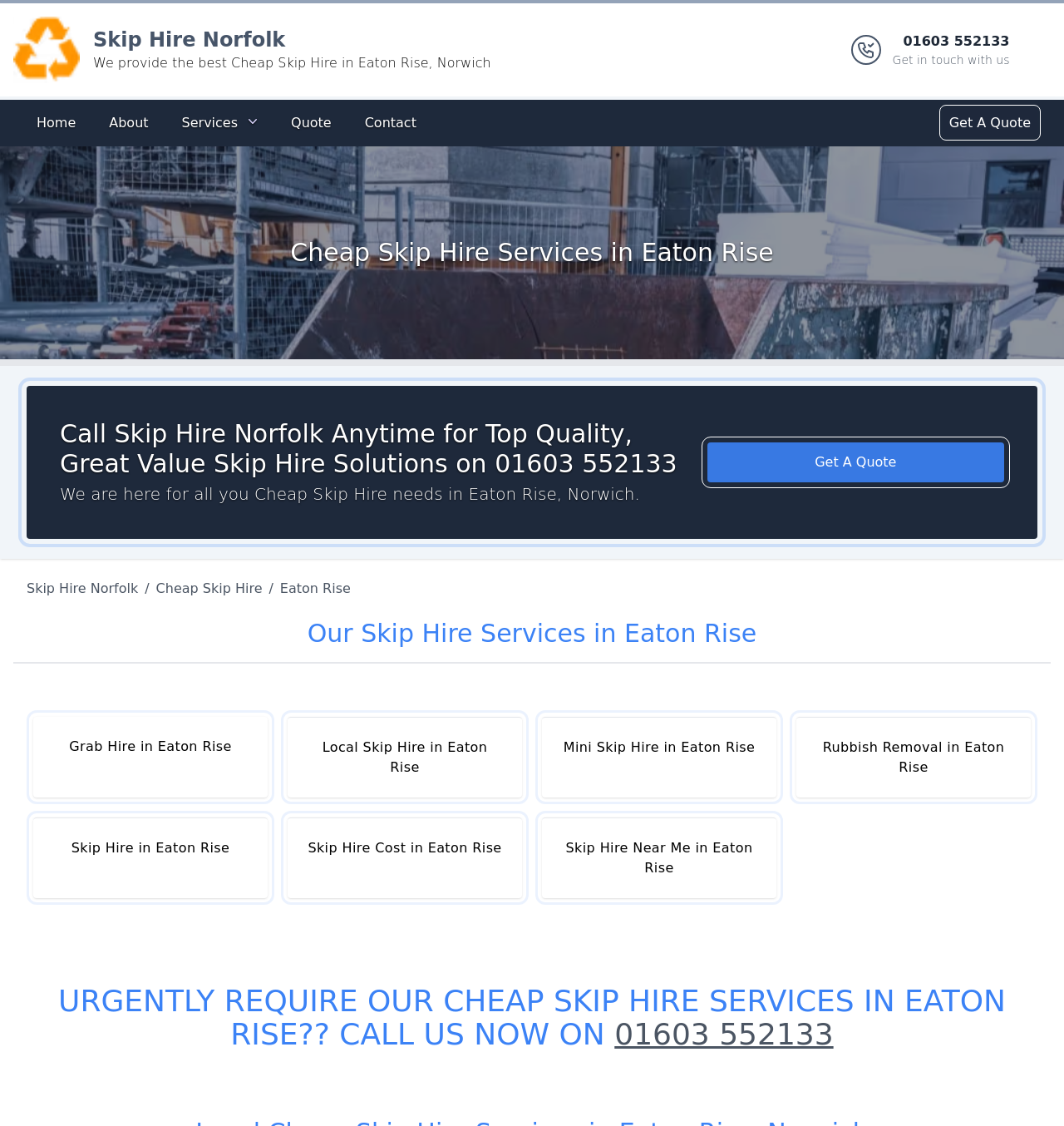Identify the bounding box coordinates of the part that should be clicked to carry out this instruction: "Navigate to the Services page".

[0.161, 0.095, 0.252, 0.124]